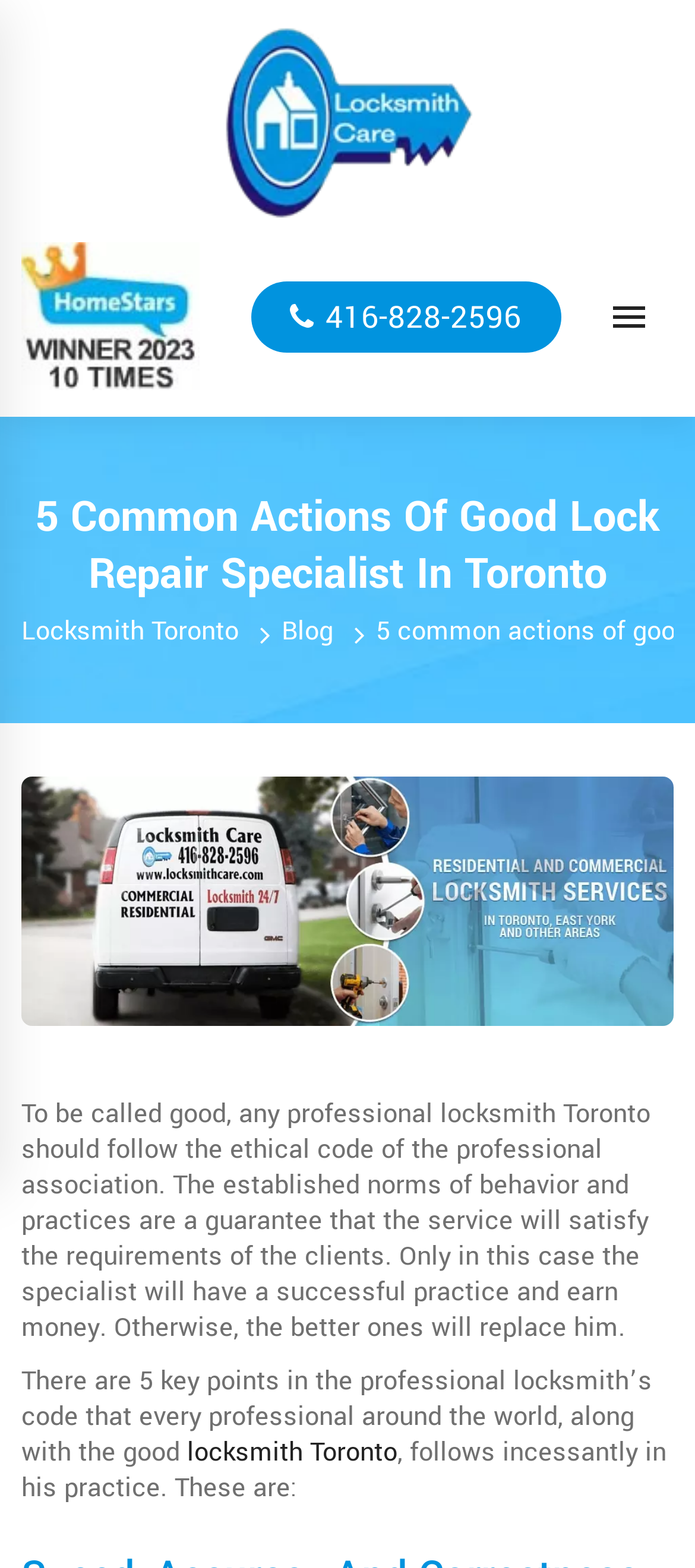Provide the bounding box coordinates of the HTML element described by the text: "title="Best Locksmith in Toronto"".

[0.321, 0.066, 0.679, 0.09]